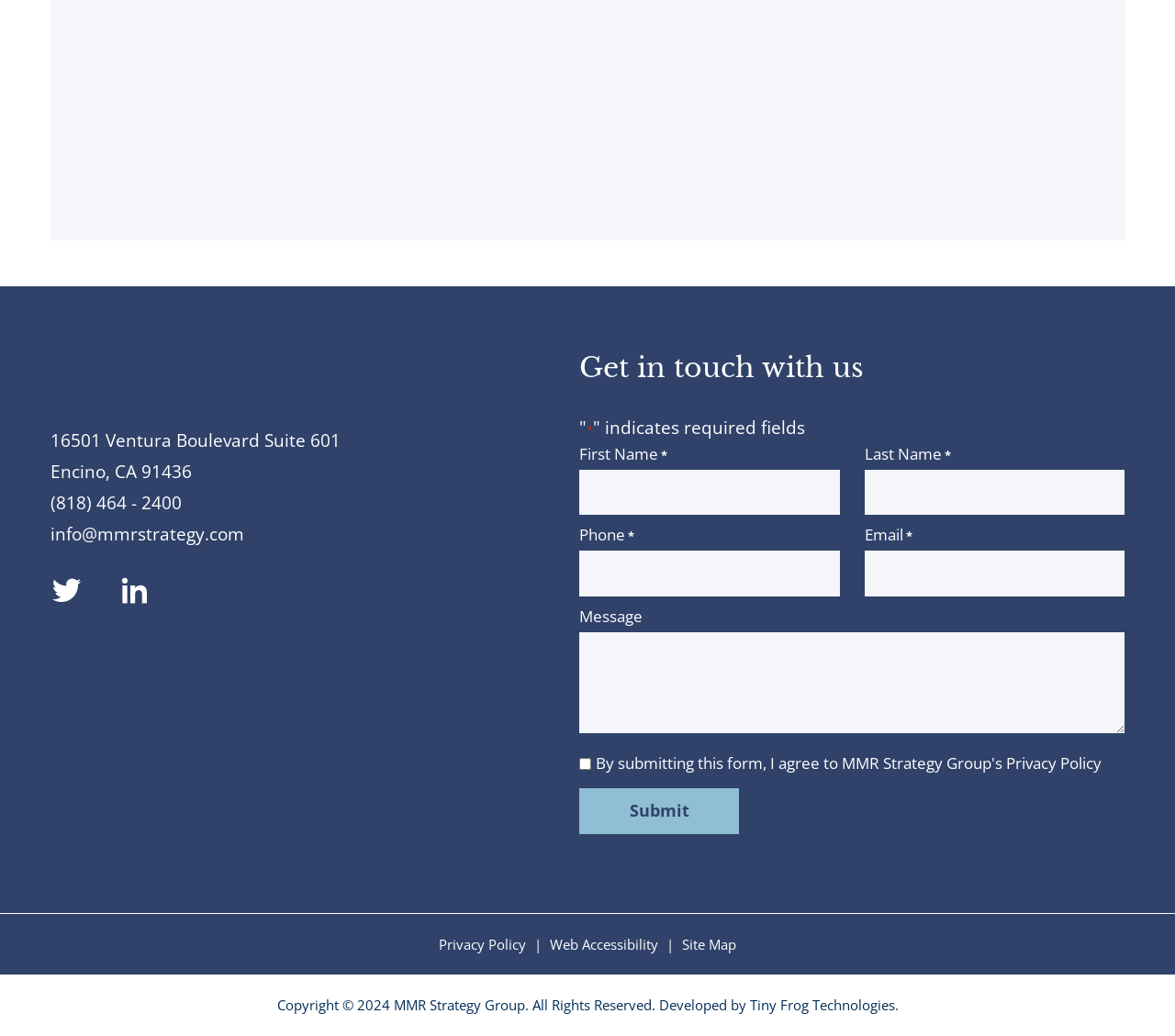Identify the bounding box coordinates of the area that should be clicked in order to complete the given instruction: "Get in touch with us". The bounding box coordinates should be four float numbers between 0 and 1, i.e., [left, top, right, bottom].

[0.493, 0.338, 0.957, 0.372]